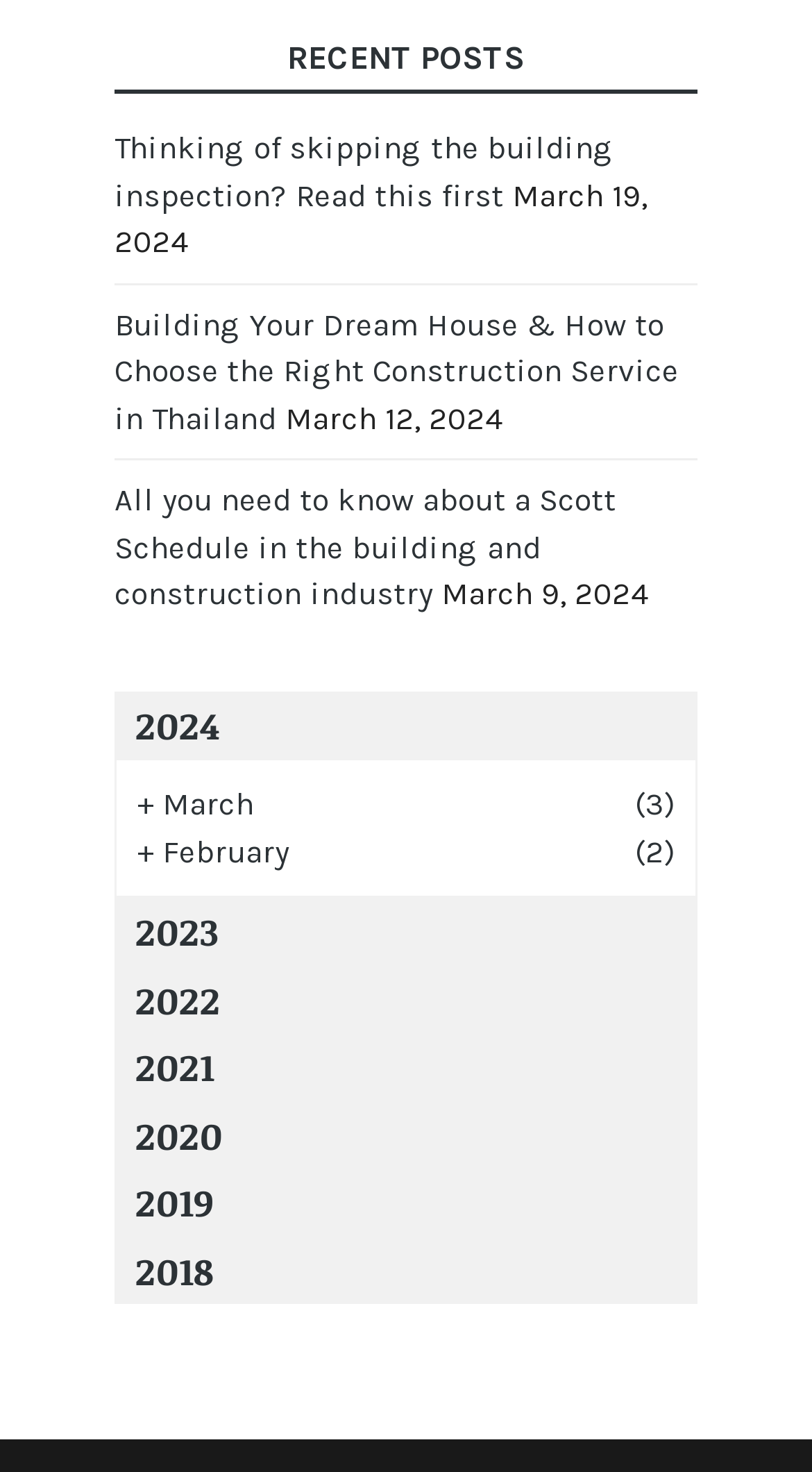How many posts are listed under March 2024?
Provide a fully detailed and comprehensive answer to the question.

I looked at the links under the '2024' heading and found that there are three links with 'March' in their text, which are '+ March (3)', 'Thinking of skipping the building inspection? Read this first', and 'Building Your Dream House & How to Choose the Right Construction Service in Thailand'. There are three posts listed under March 2024.